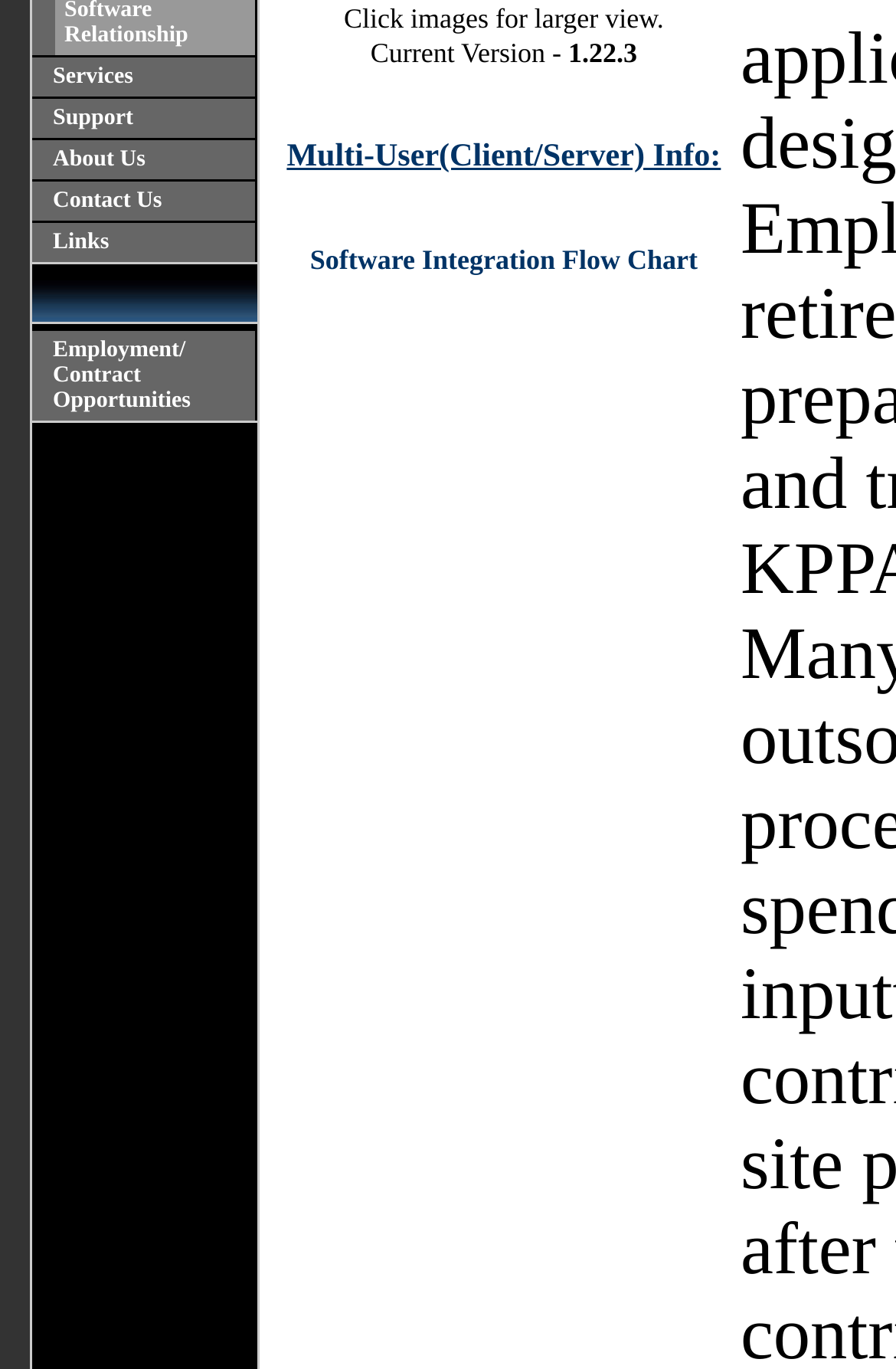Determine the bounding box coordinates of the UI element described by: "Services".

[0.036, 0.042, 0.288, 0.071]